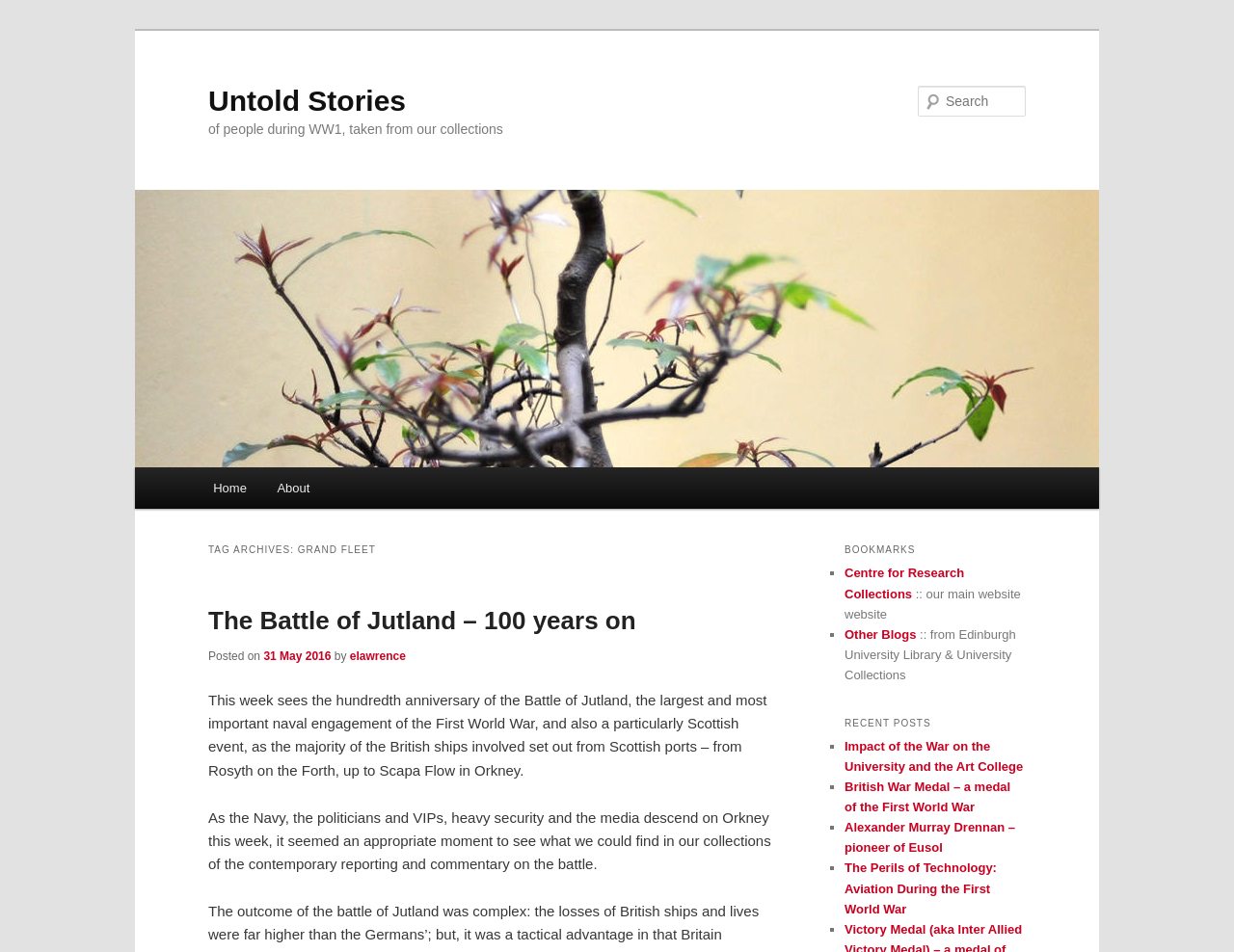Determine the bounding box coordinates (top-left x, top-left y, bottom-right x, bottom-right y) of the UI element described in the following text: elawrence

[0.283, 0.682, 0.329, 0.697]